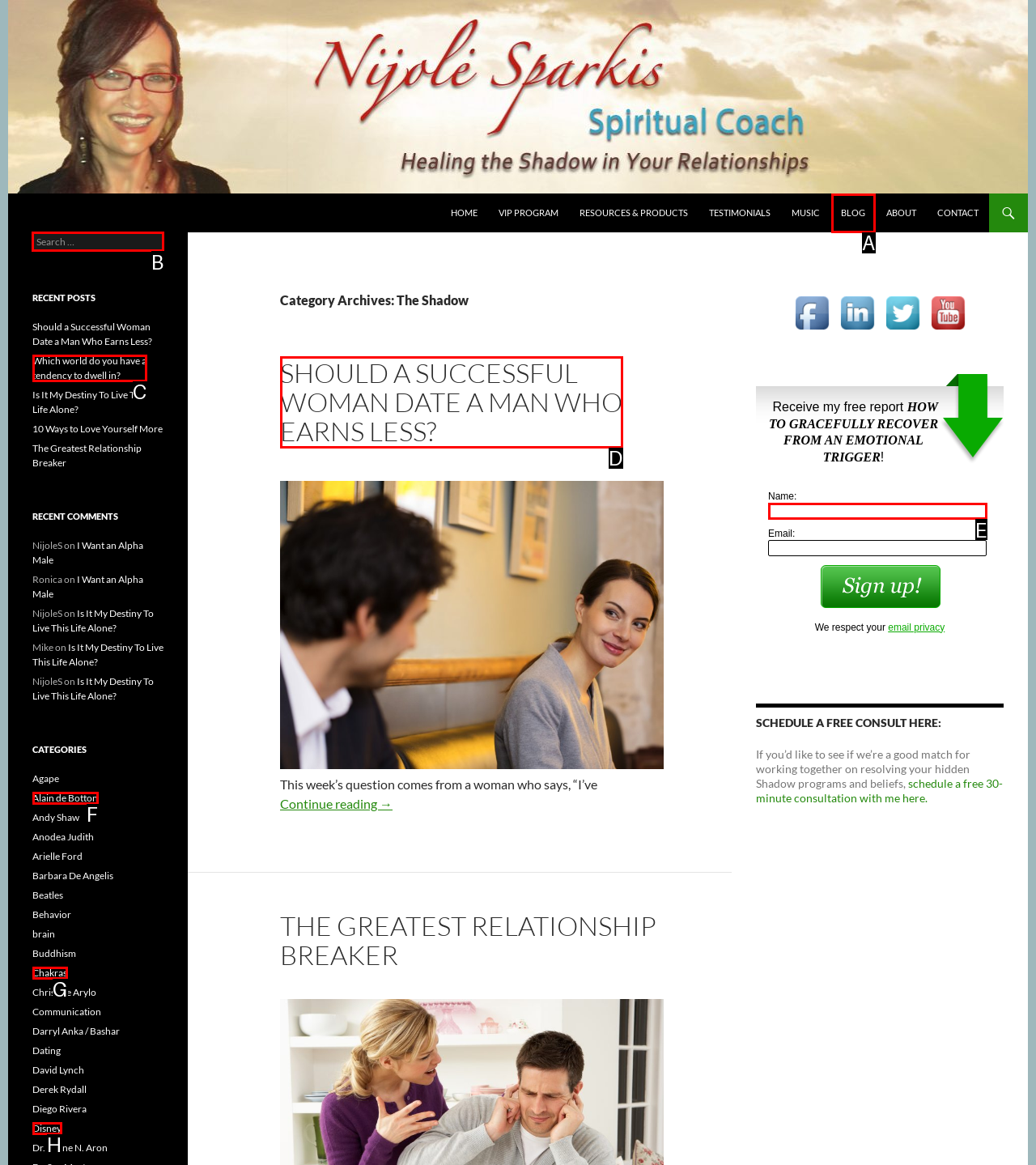Identify the correct UI element to click to achieve the task: Search for something.
Answer with the letter of the appropriate option from the choices given.

B